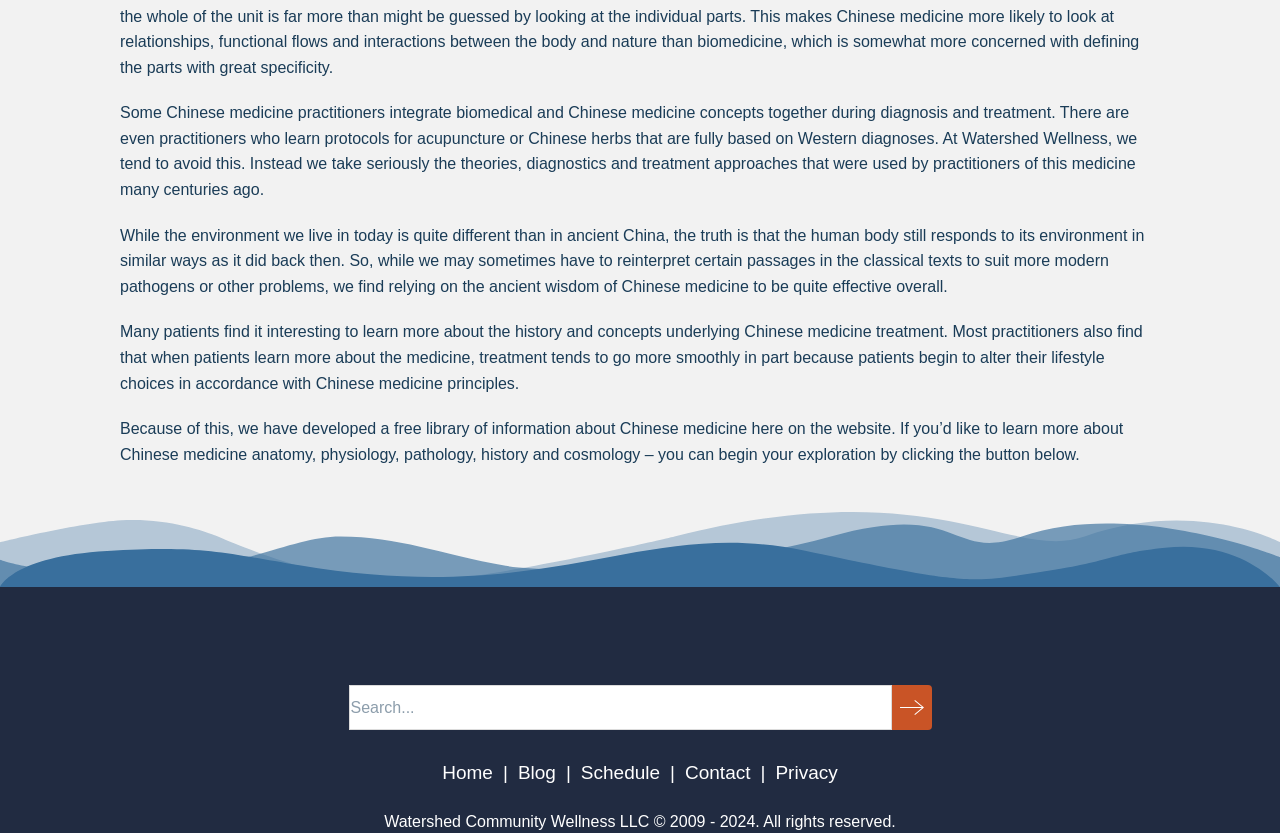Locate the bounding box for the described UI element: "Privacy". Ensure the coordinates are four float numbers between 0 and 1, formatted as [left, top, right, bottom].

[0.606, 0.91, 0.654, 0.947]